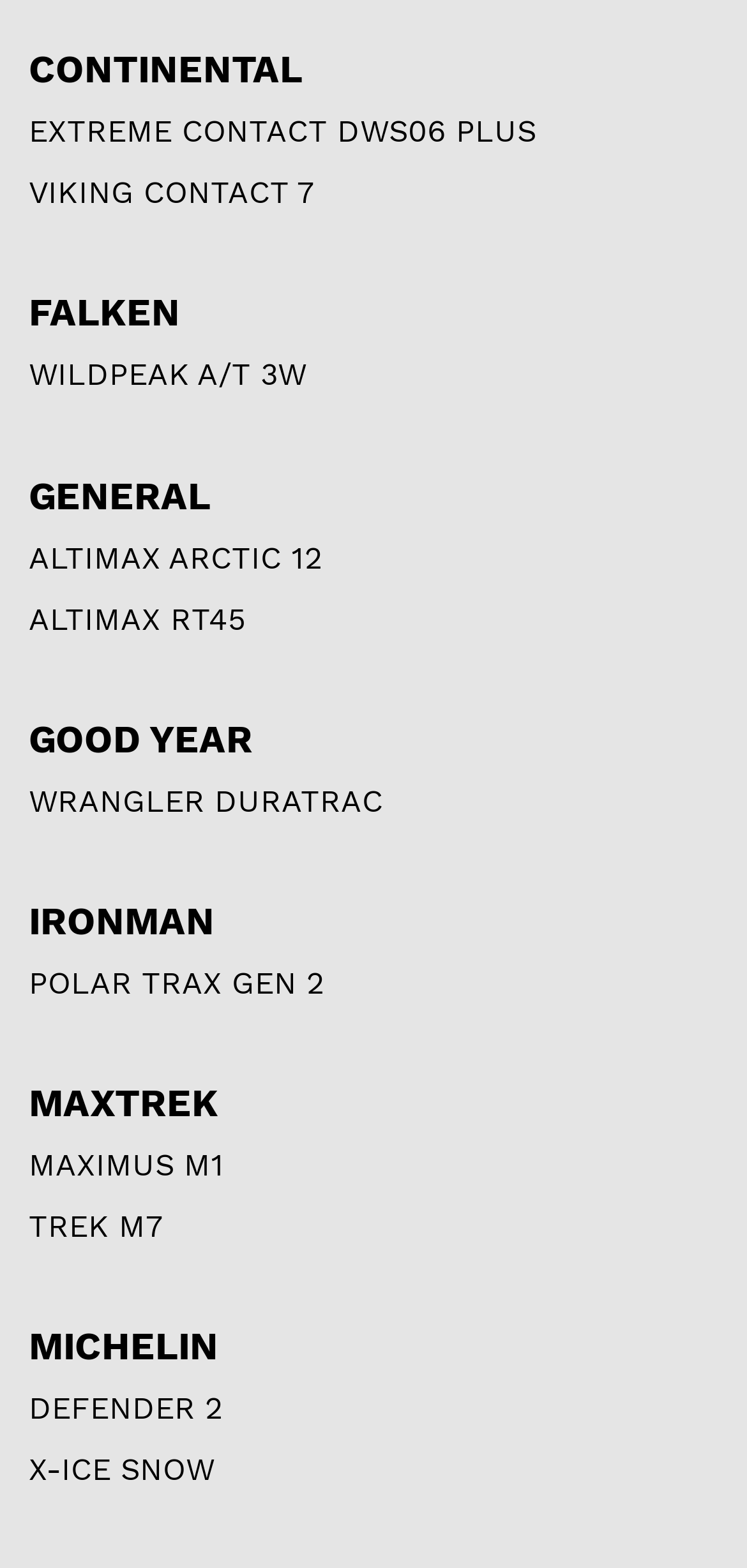Give a concise answer using only one word or phrase for this question:
What brand is EXTREME CONTACT DWS06 PLUS?

Continental